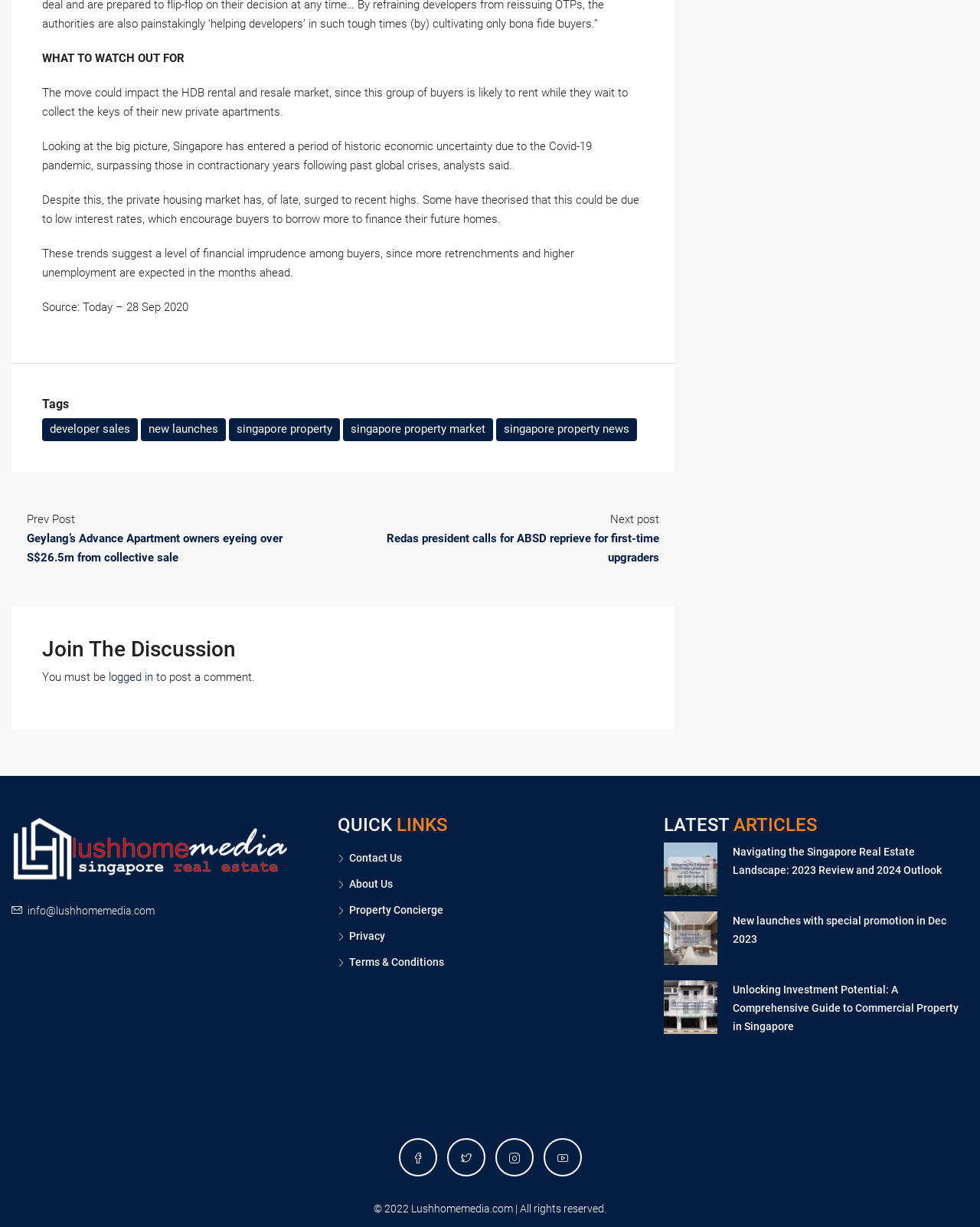Locate the bounding box coordinates for the element described below: "News & Updates". The coordinates must be four float values between 0 and 1, formatted as [left, top, right, bottom].

None